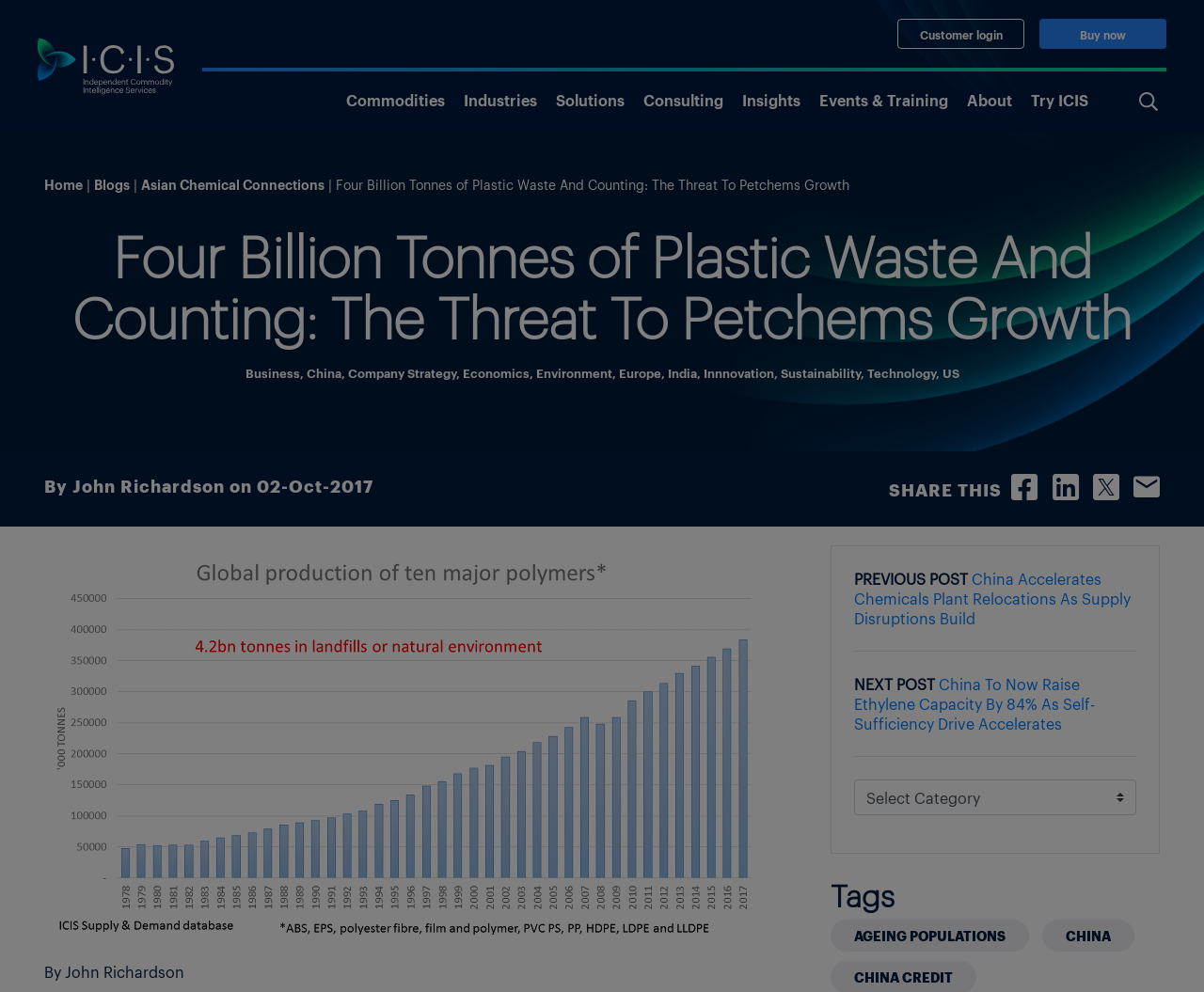Show the bounding box coordinates for the HTML element described as: "title="Twitter share"".

[0.903, 0.483, 0.934, 0.504]